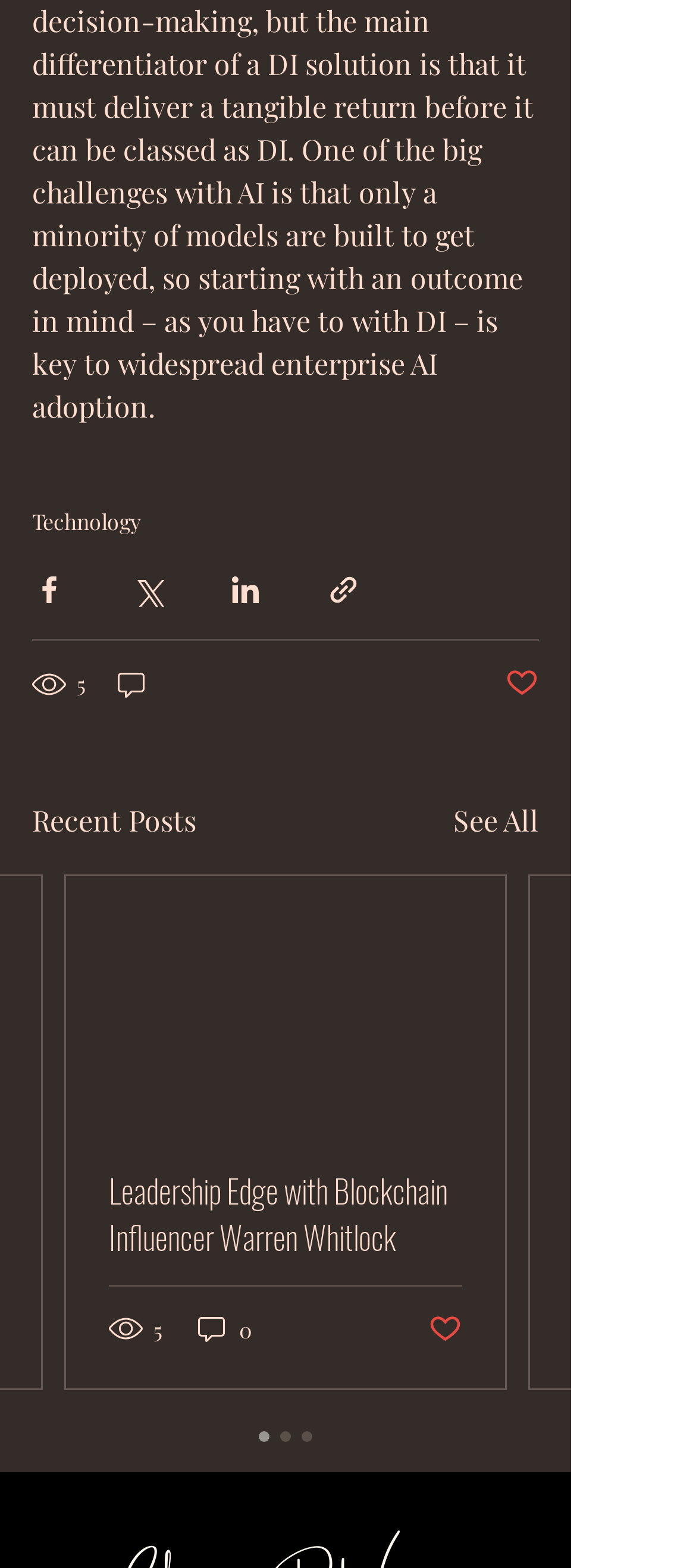Identify the bounding box coordinates for the region to click in order to carry out this instruction: "Share via Facebook". Provide the coordinates using four float numbers between 0 and 1, formatted as [left, top, right, bottom].

[0.046, 0.366, 0.095, 0.387]